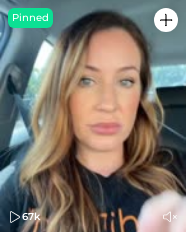Please examine the image and provide a detailed answer to the question: What is partially visible on the woman's top?

The woman is wearing a black top with the word 'Wish' partially visible, which hints at a potential brand or theme associated with the video.